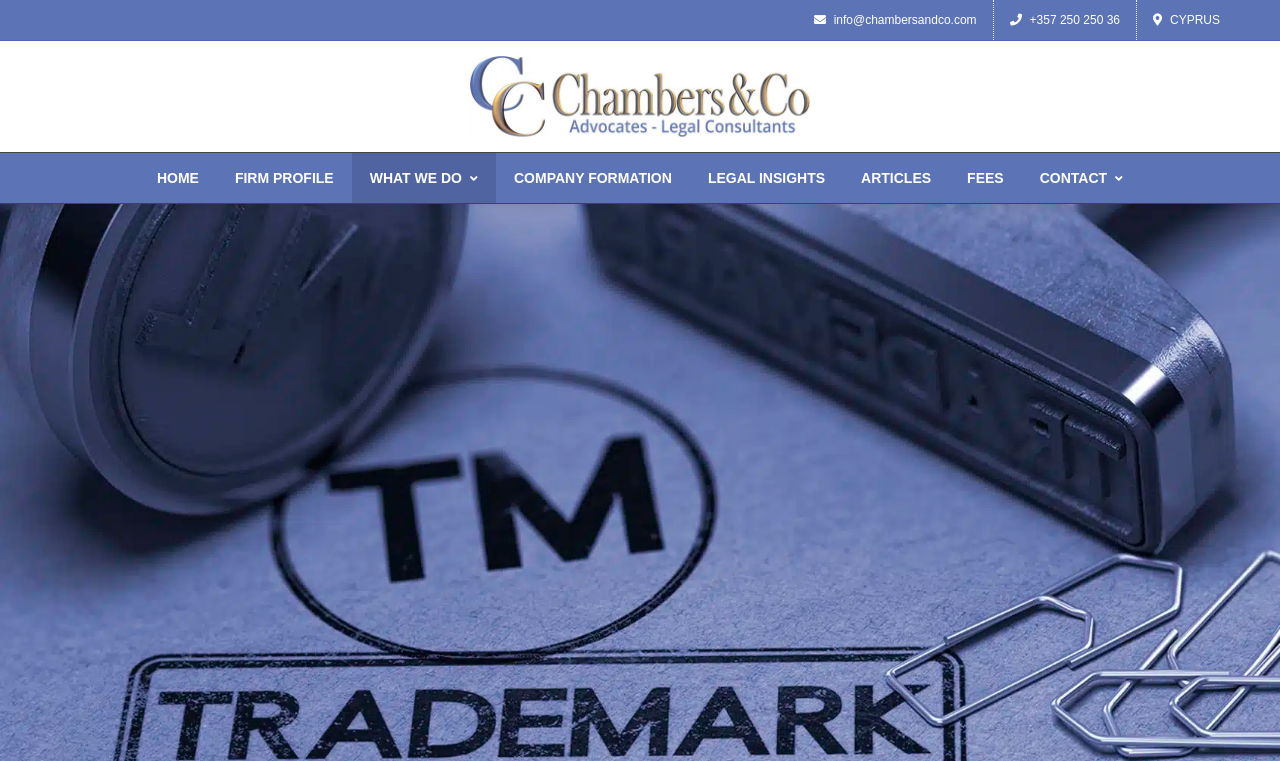Construct a comprehensive caption that outlines the webpage's structure and content.

The webpage is about Chambers & Co, a law firm that provides trademark registration services. At the top left corner, there is a logo of Chambers & Co, which is an image. Below the logo, there is a navigation menu with 7 links: HOME, FIRM PROFILE, WHAT WE DO, COMPANY FORMATION, LEGAL INSIGHTS, ARTICLES, and FEES. These links are aligned horizontally and take up most of the top section of the page.

On the top right corner, there is a contact information section. It includes an email address, "info@chambersandco.com", and a phone number, "+357 250 250 36", both of which are displayed in a horizontal line. The country "CYPRUS" is written next to the phone number.

The main content of the webpage is not explicitly shown in the accessibility tree, but based on the meta description, it is likely that the webpage provides information about Chambers & Co's trademark registration services in various regions, including Cyprus, UK, EU, US, Middle East, and worldwide.